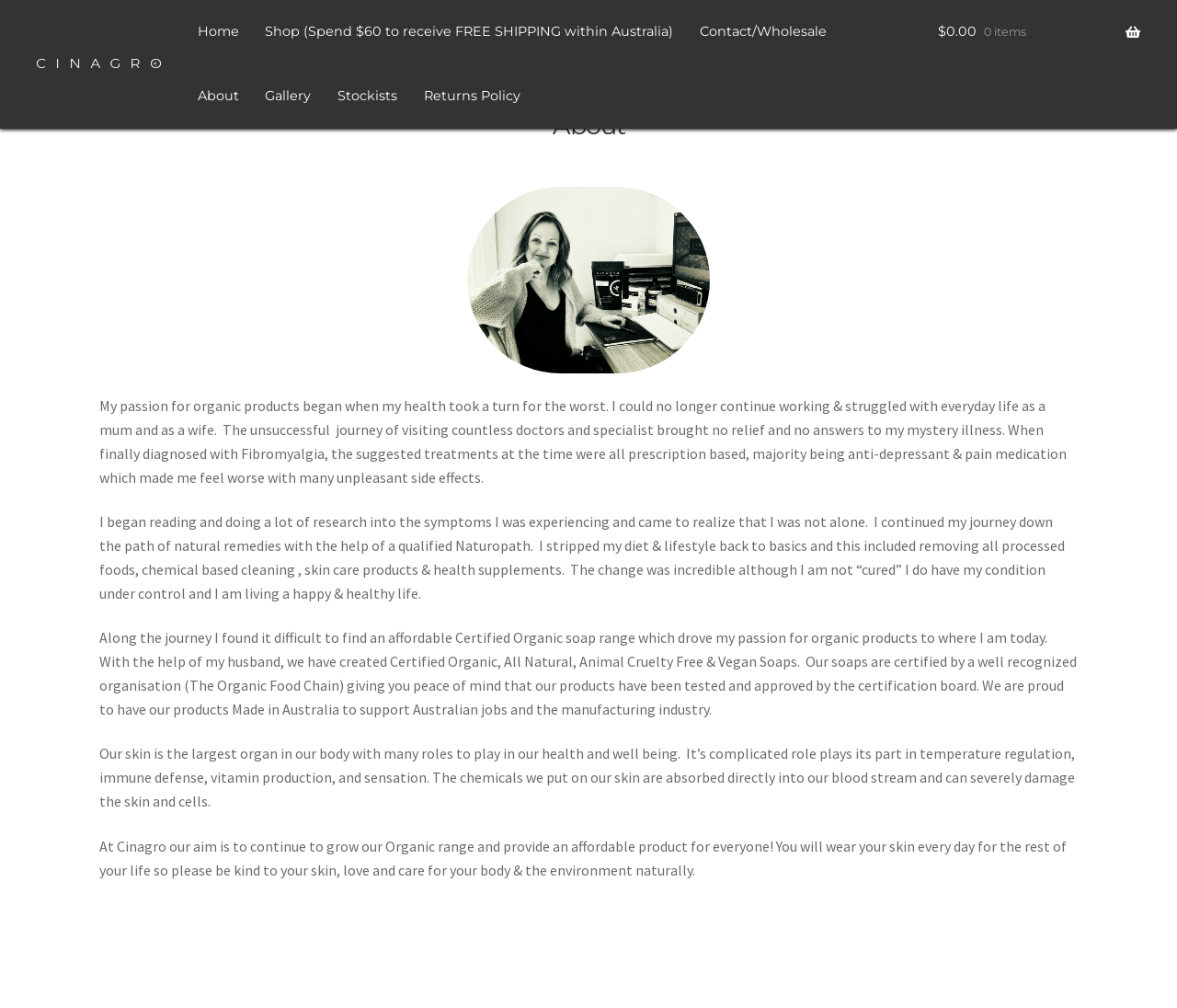Refer to the image and answer the question with as much detail as possible: What is the main topic of the article on this webpage?

The article on this webpage is about the author's journey with organic products, how they started using them, and how they created their own certified organic soap range.